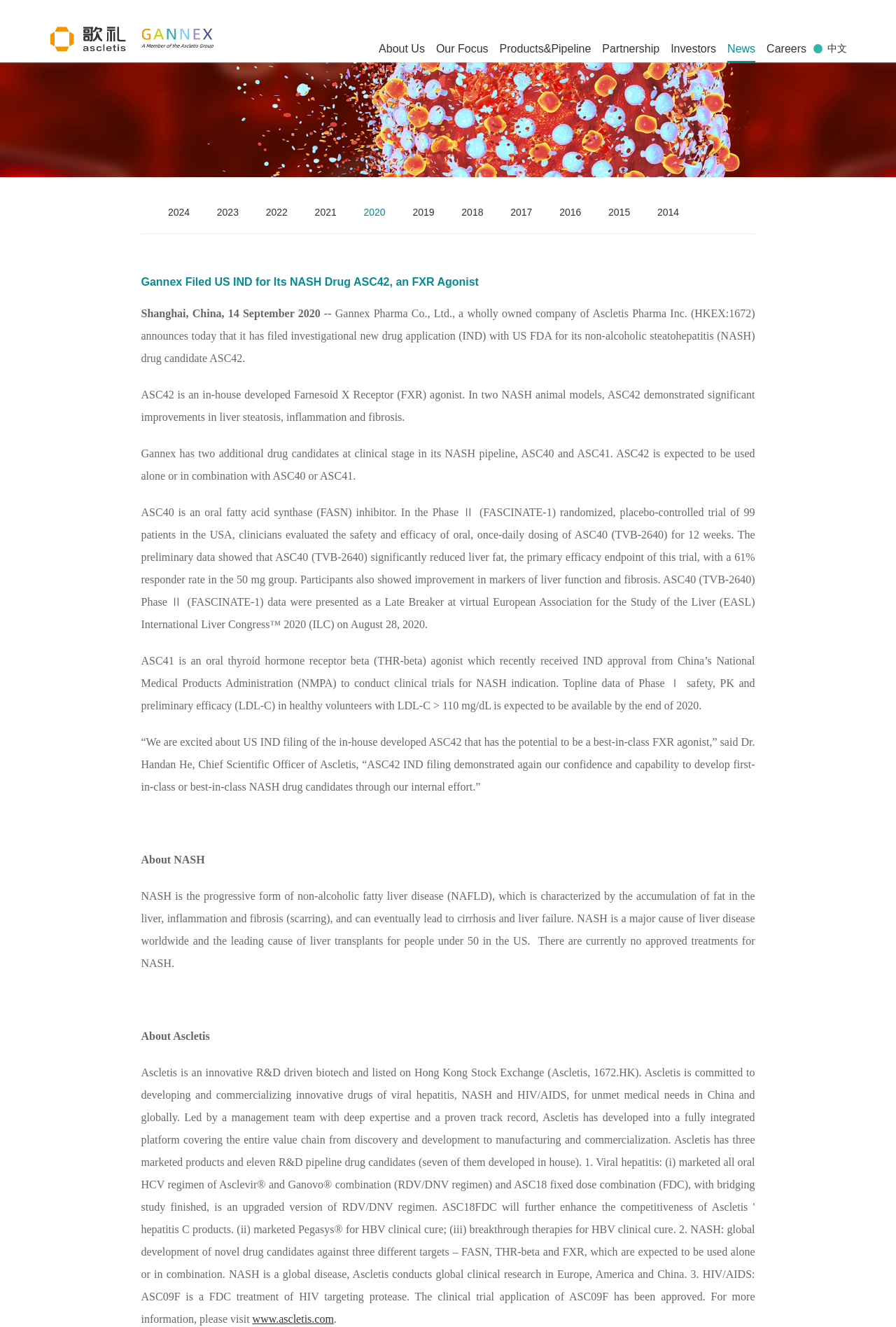Find the bounding box coordinates for the HTML element described as: "2024". The coordinates should consist of four float values between 0 and 1, i.e., [left, top, right, bottom].

[0.187, 0.156, 0.212, 0.164]